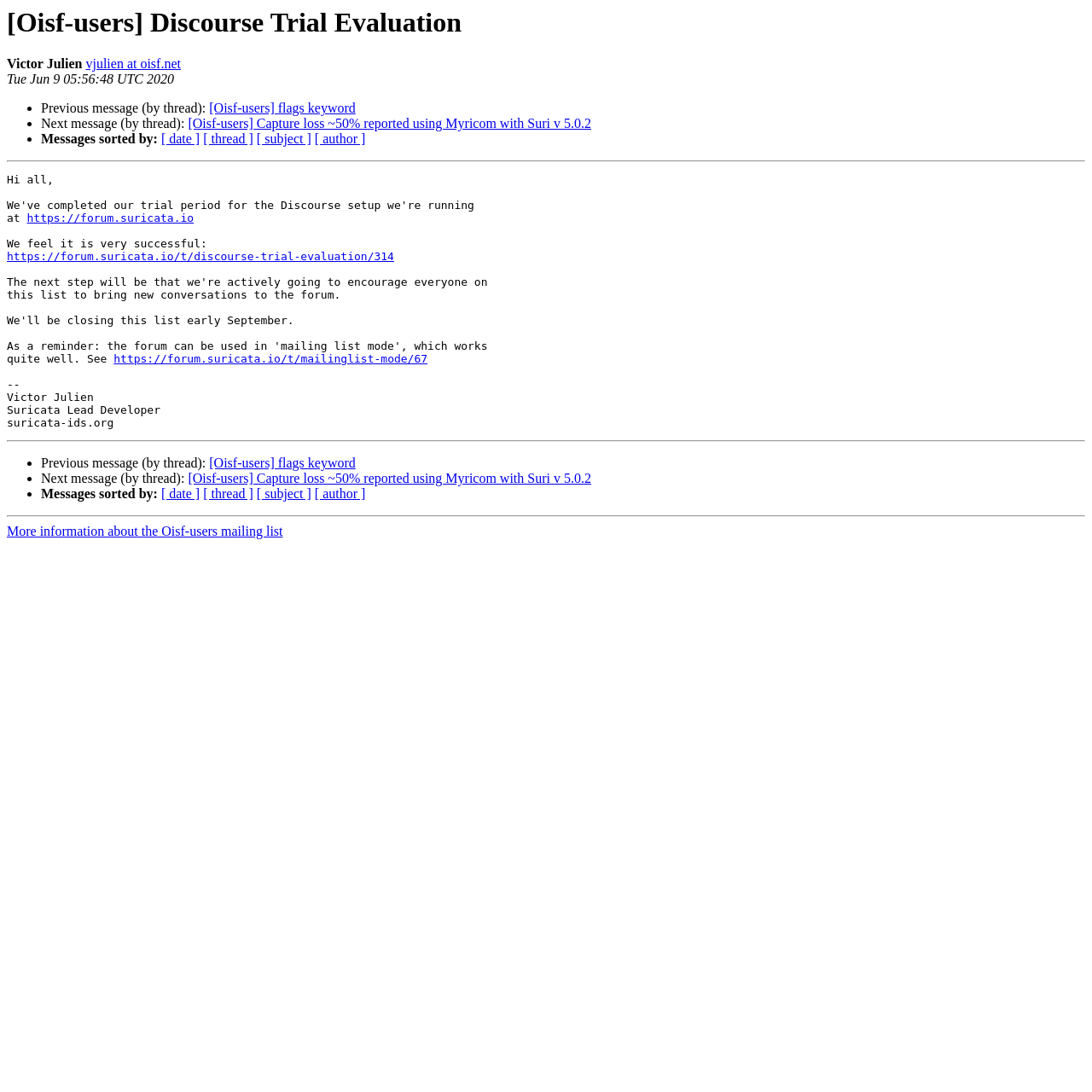What is the author of the message?
Relying on the image, give a concise answer in one word or a brief phrase.

Victor Julien